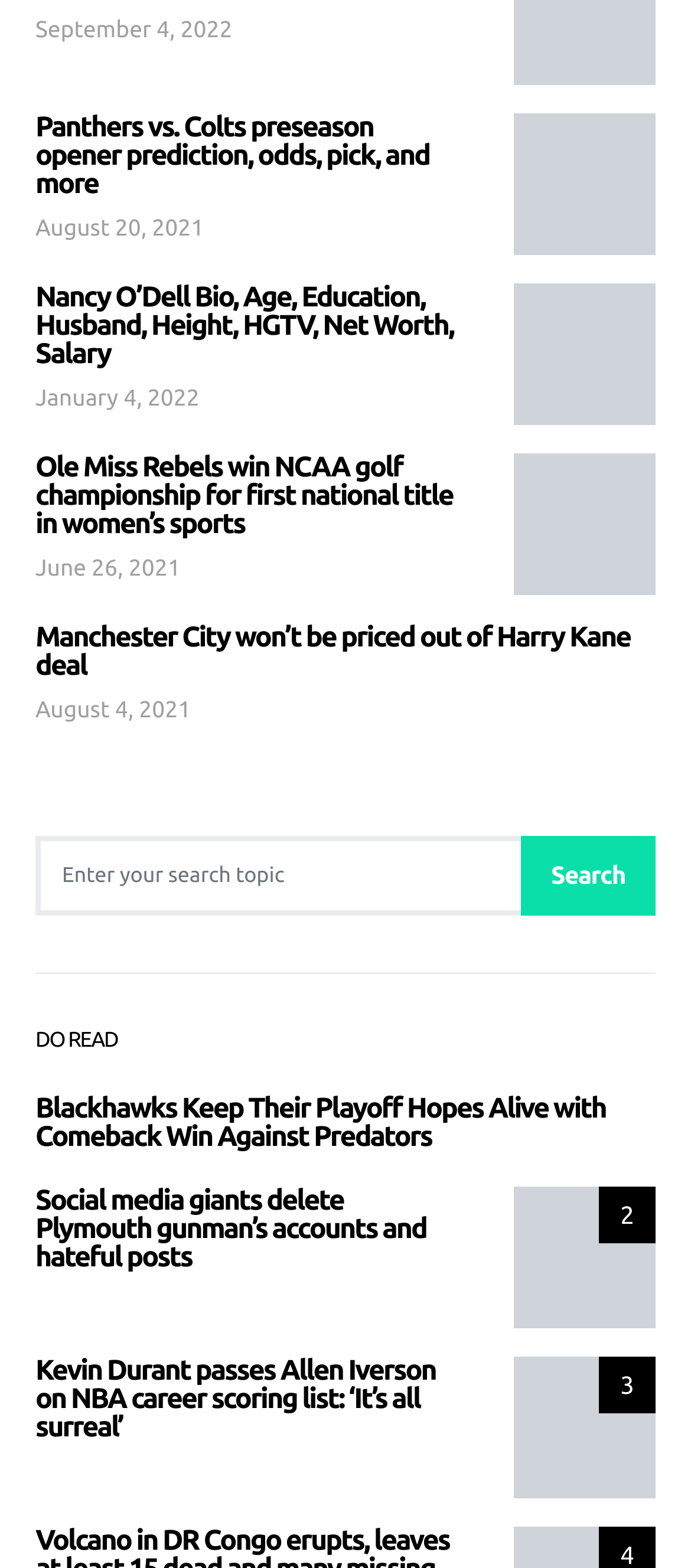Identify the bounding box coordinates of the area you need to click to perform the following instruction: "Read about Kevin Durant passing Allen Iverson".

[0.051, 0.864, 0.631, 0.92]